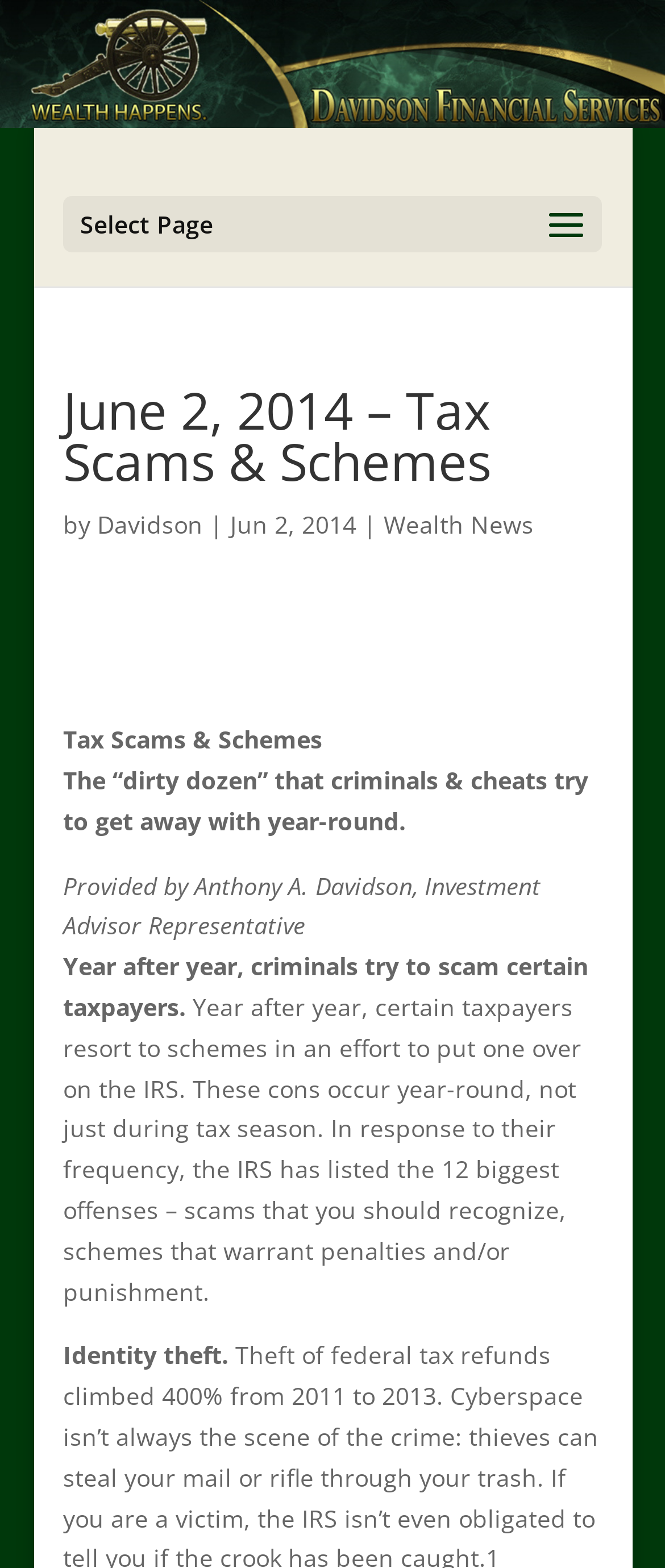Bounding box coordinates must be specified in the format (top-left x, top-left y, bottom-right x, bottom-right y). All values should be floating point numbers between 0 and 1. What are the bounding box coordinates of the UI element described as: Davidson

[0.146, 0.324, 0.305, 0.344]